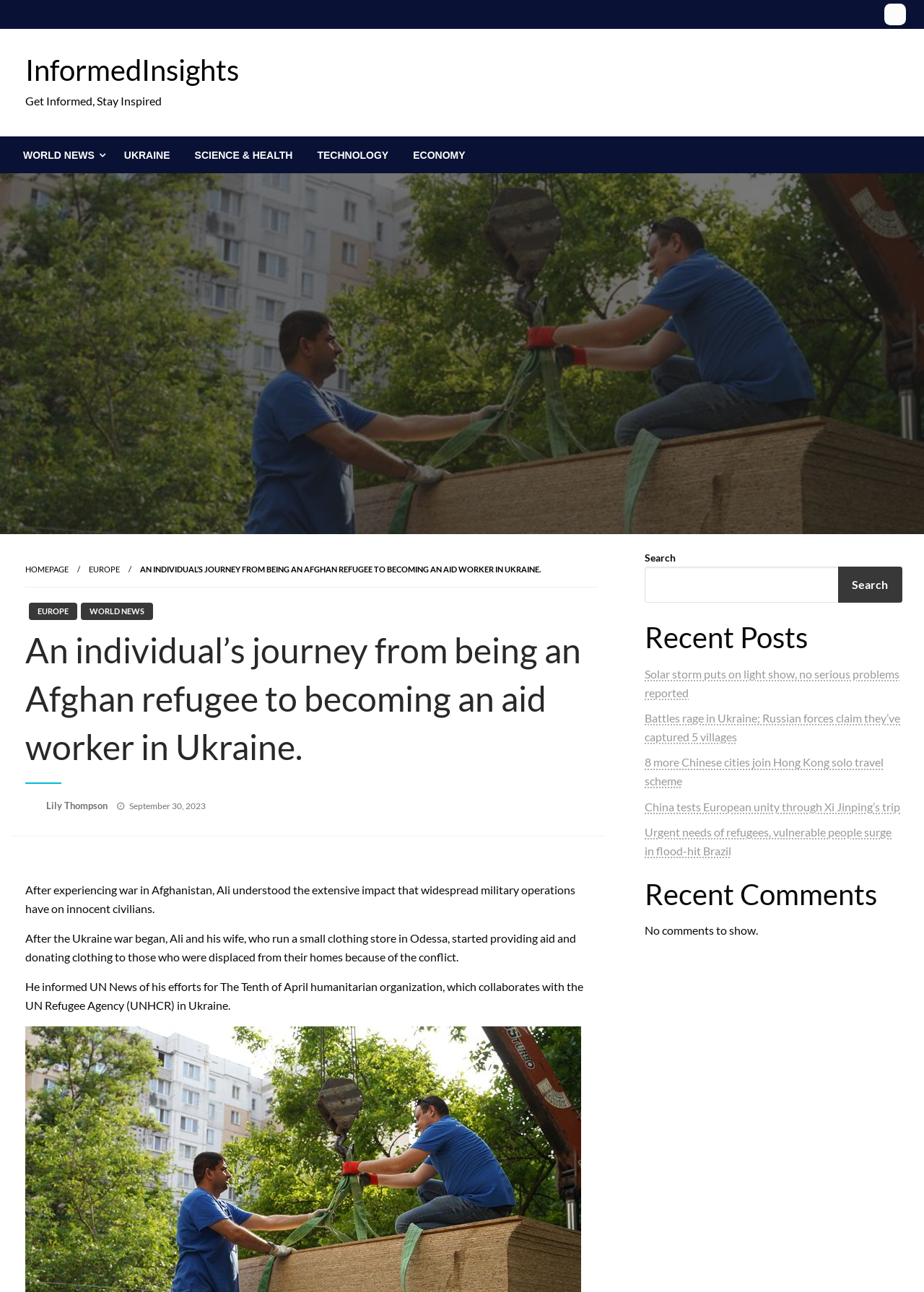Please identify the bounding box coordinates of the area that needs to be clicked to follow this instruction: "View outdoor furniture products".

None